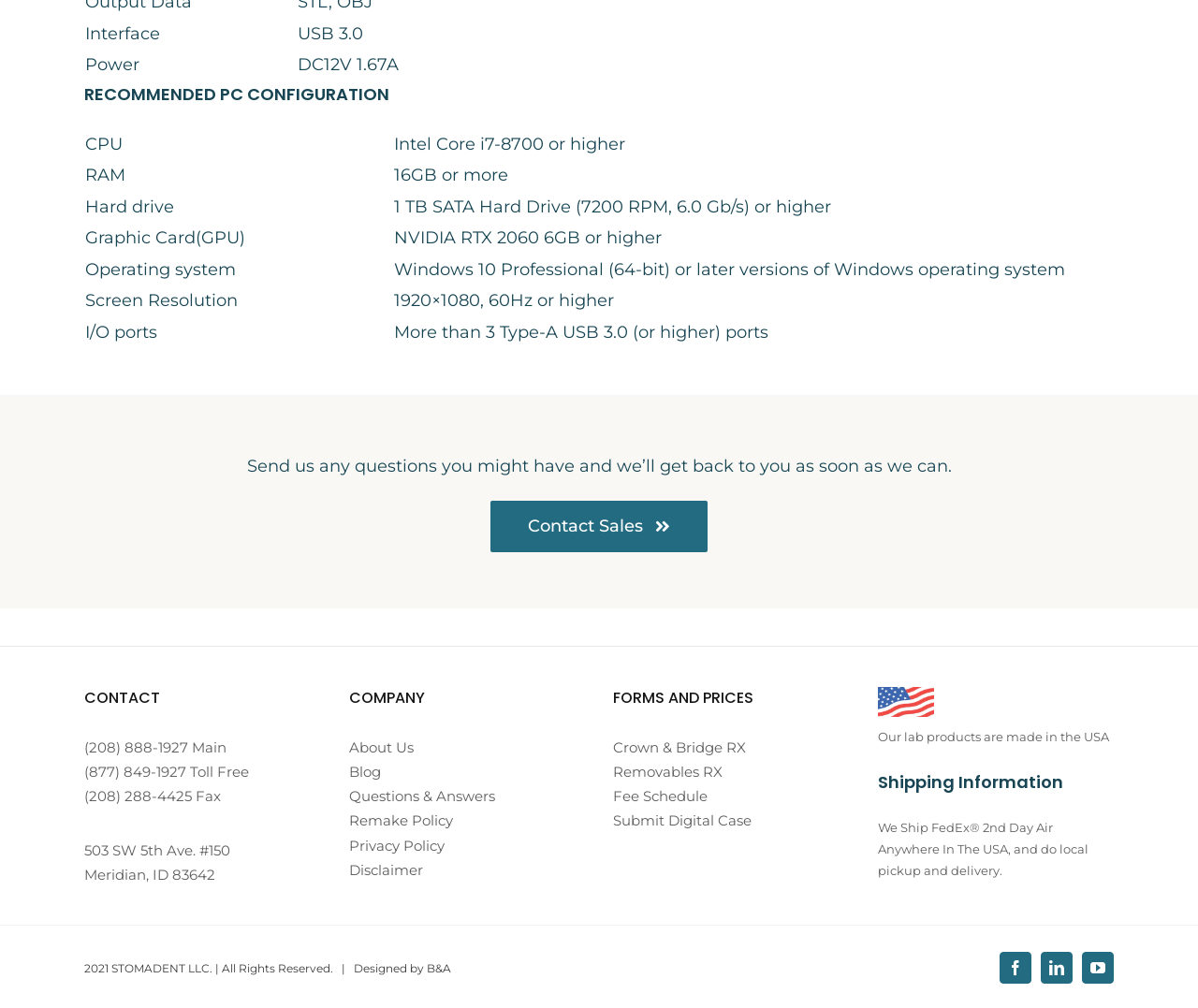Please indicate the bounding box coordinates for the clickable area to complete the following task: "Click Facebook". The coordinates should be specified as four float numbers between 0 and 1, i.e., [left, top, right, bottom].

[0.834, 0.945, 0.861, 0.976]